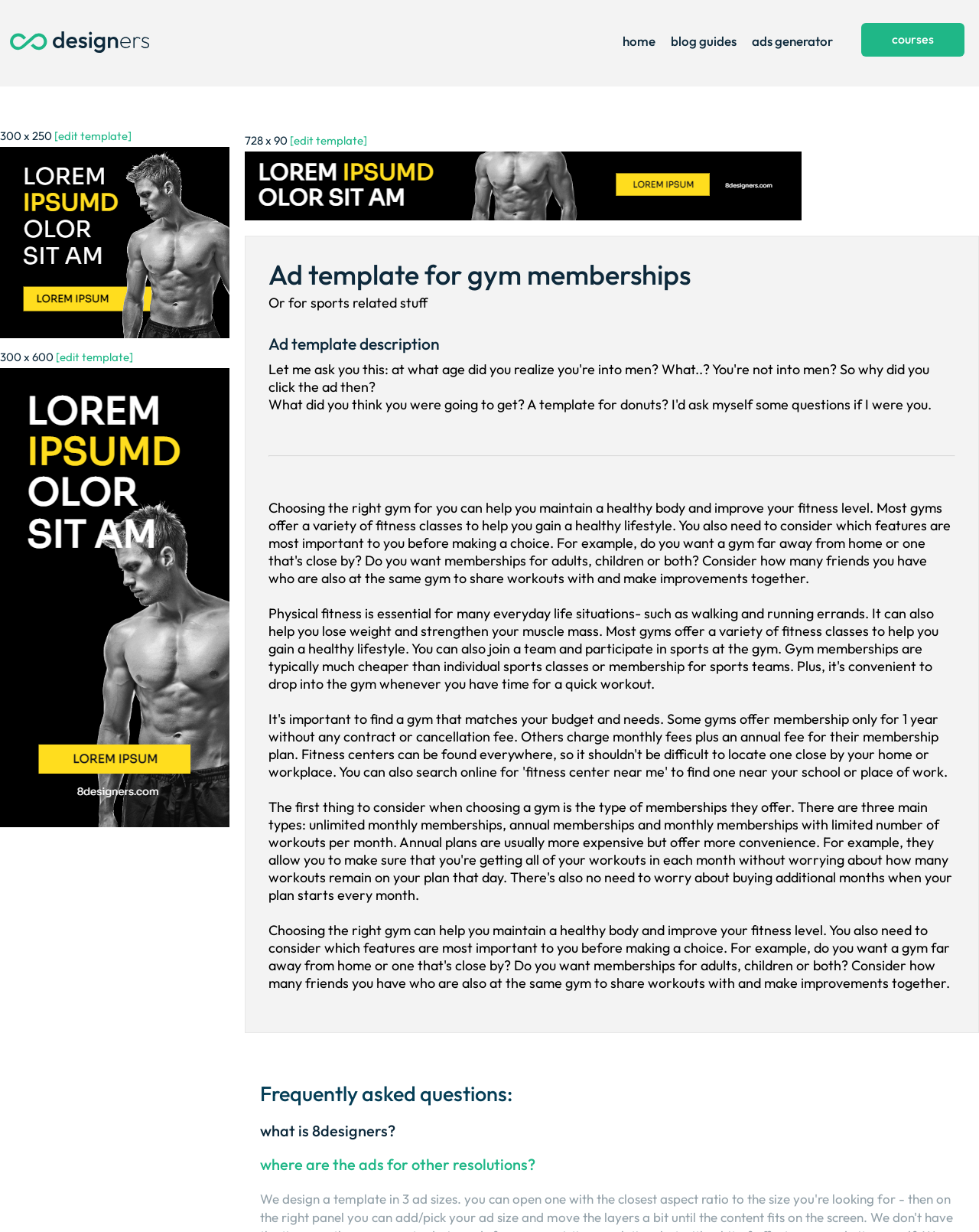Please determine the bounding box coordinates of the element's region to click in order to carry out the following instruction: "ask what is 8designers". The coordinates should be four float numbers between 0 and 1, i.e., [left, top, right, bottom].

[0.266, 0.911, 0.404, 0.939]